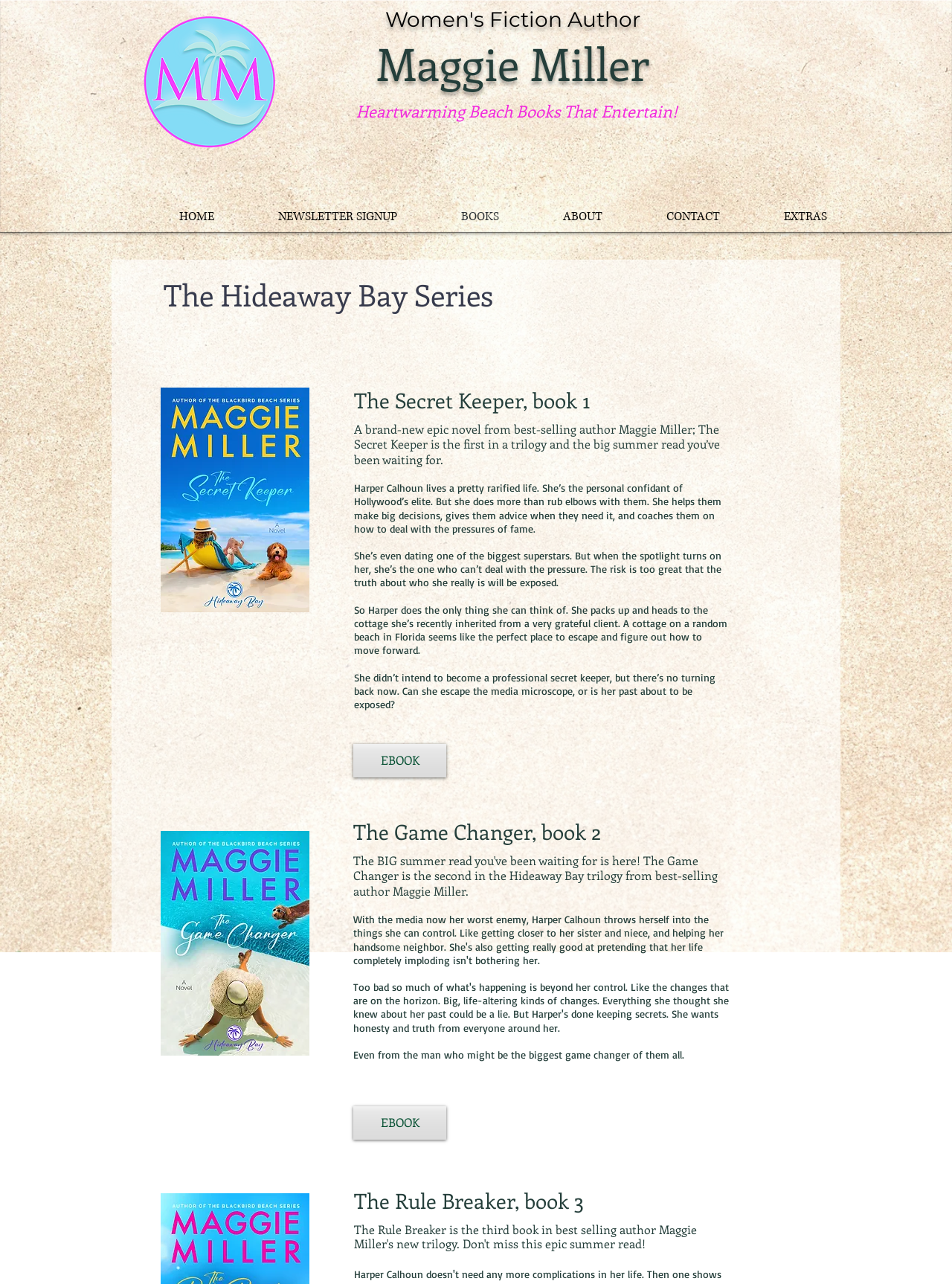Please study the image and answer the question comprehensively:
Where does Harper Calhoun escape to?

According to the book description of 'The Secret Keeper', Harper Calhoun packs up and heads to the cottage she's recently inherited from a very grateful client, which is located on a random beach in Florida, to escape the media microscope.